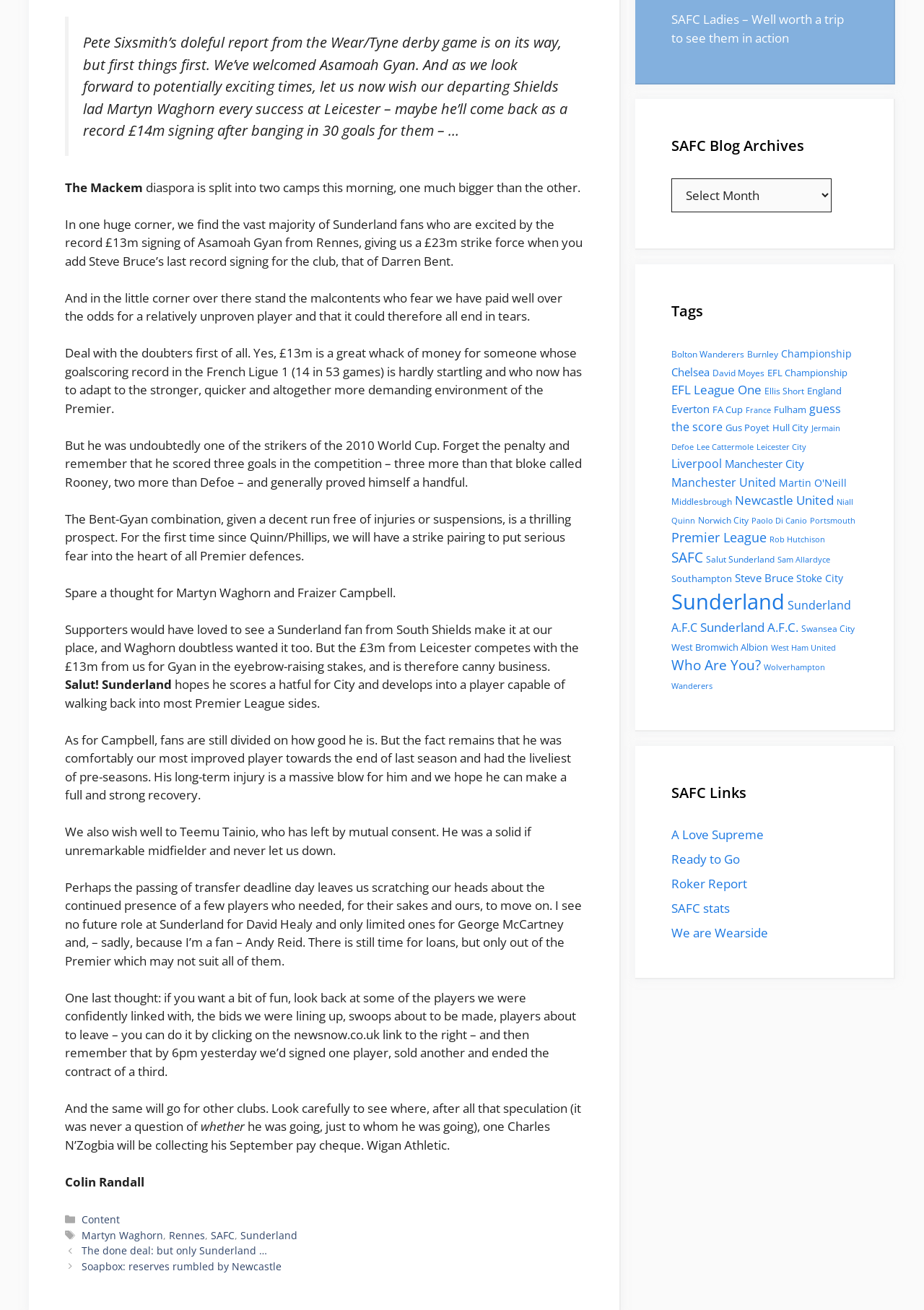Using the webpage screenshot, locate the HTML element that fits the following description and provide its bounding box: "Sunderland A.F.C".

[0.727, 0.456, 0.921, 0.485]